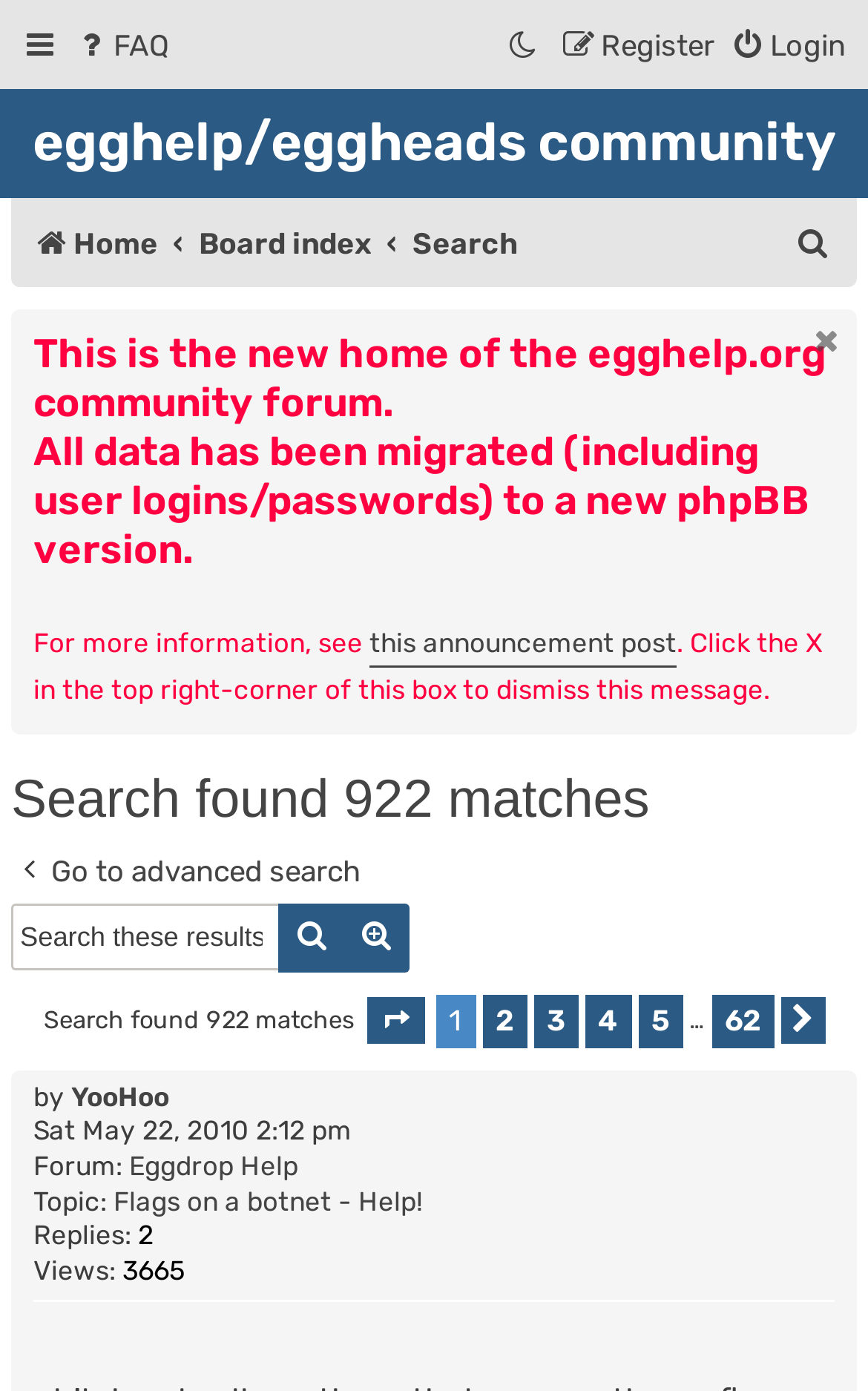Find the bounding box coordinates of the element you need to click on to perform this action: 'Get Solar Consulting Services'. The coordinates should be represented by four float values between 0 and 1, in the format [left, top, right, bottom].

None